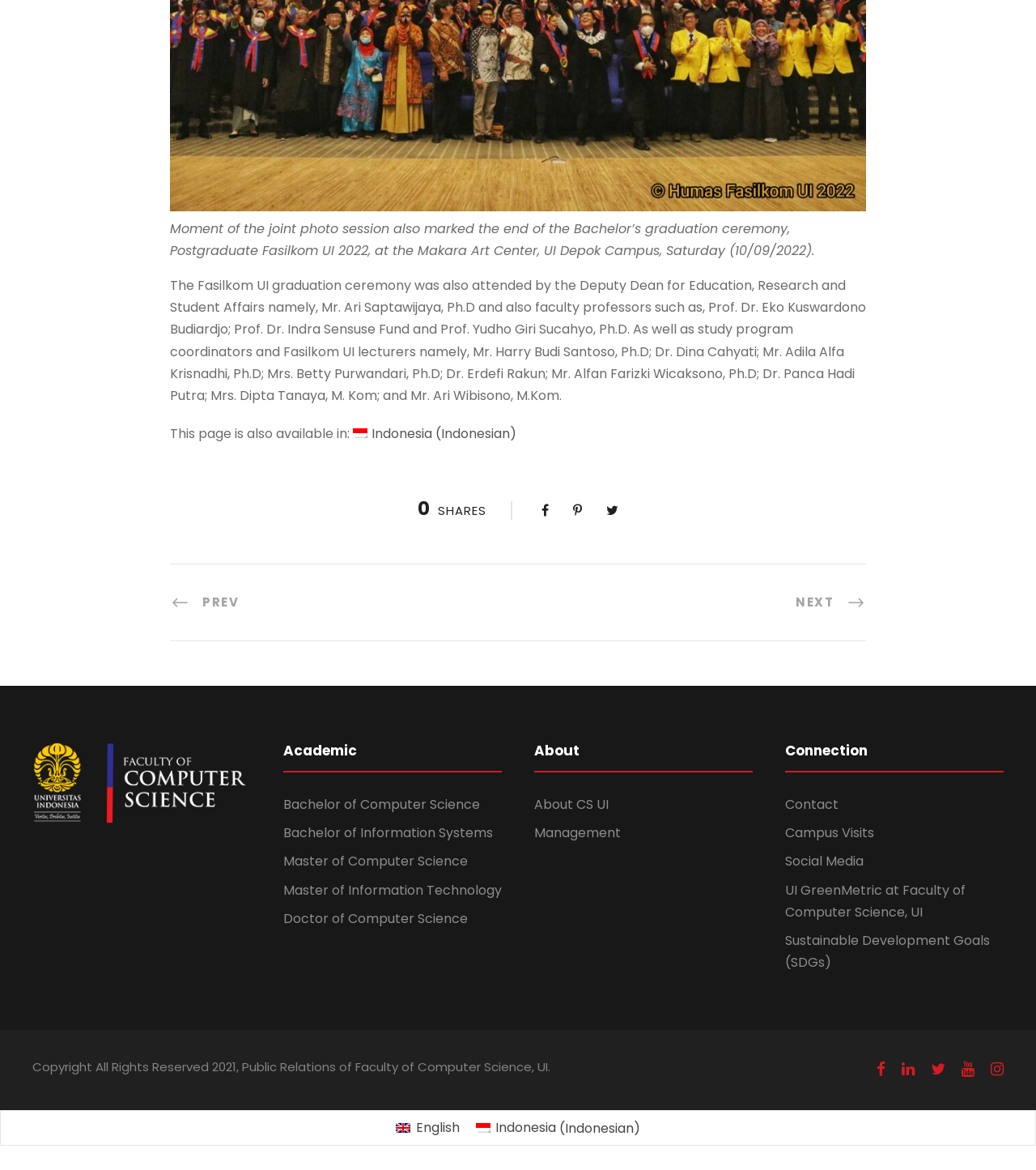What is the name of the faculty mentioned in the article?
Please respond to the question with a detailed and thorough explanation.

I read the article and found that the faculty mentioned is the Faculty of Computer Science, UI.